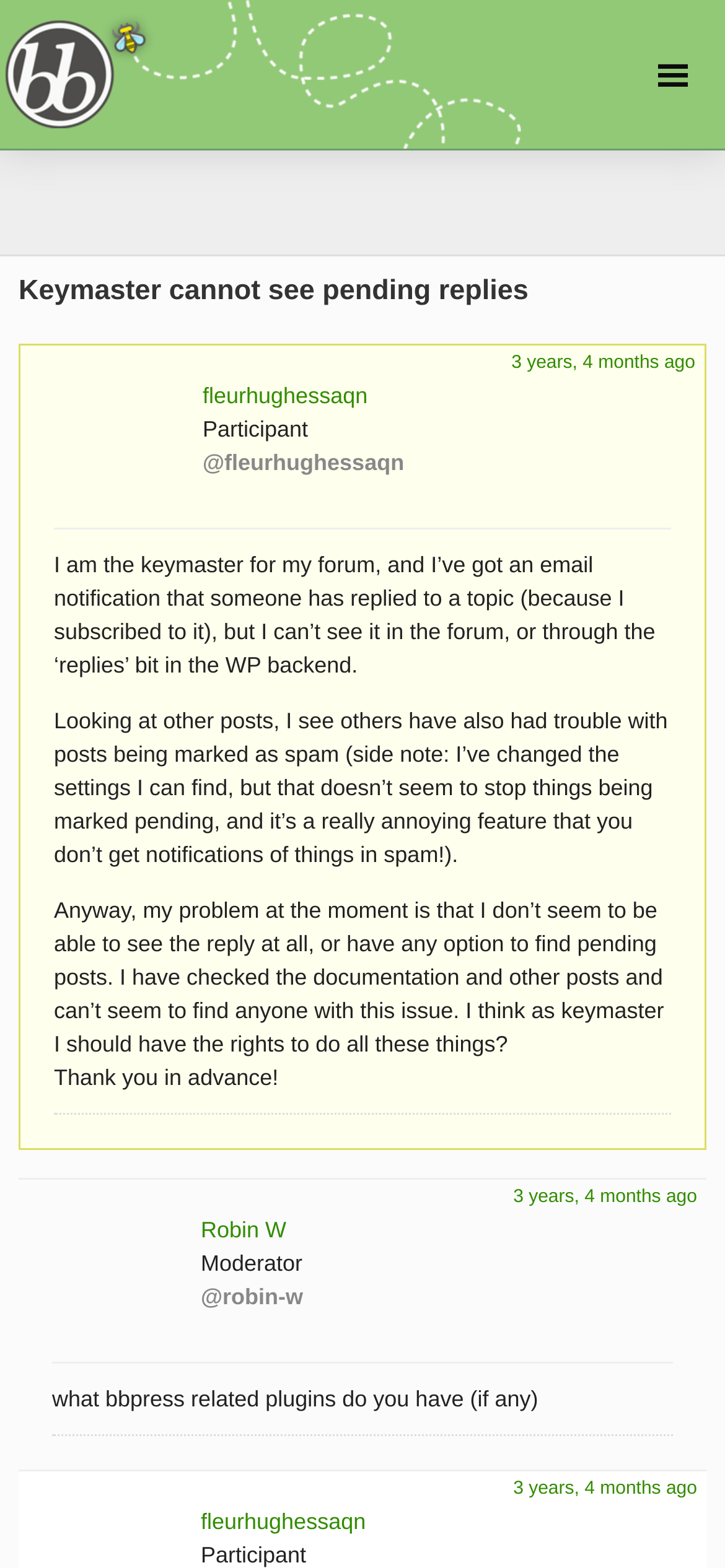Please find the bounding box coordinates of the element that you should click to achieve the following instruction: "Click on the user profile link". The coordinates should be presented as four float numbers between 0 and 1: [left, top, right, bottom].

[0.279, 0.244, 0.538, 0.261]